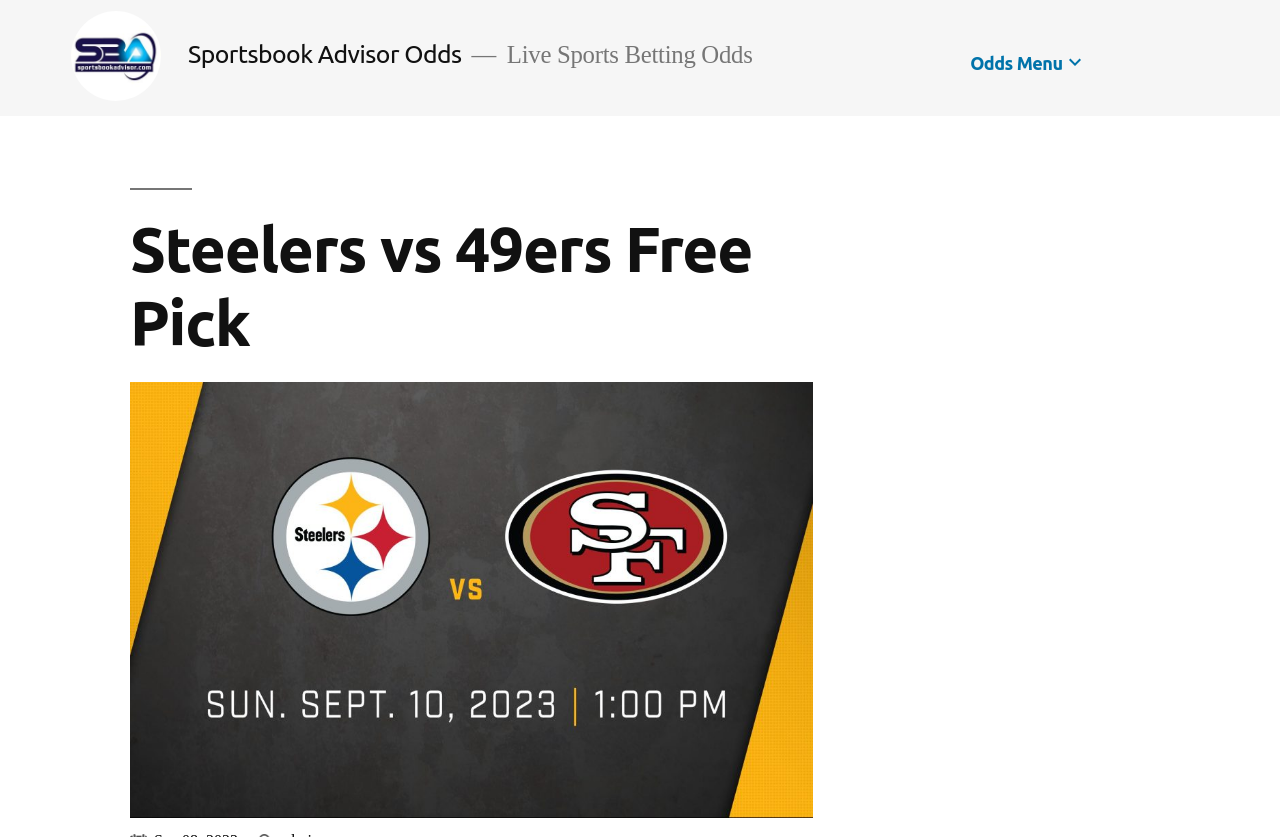Describe the webpage meticulously, covering all significant aspects.

The webpage is about sports betting, specifically featuring a matchup between the Steelers and 49ers. At the top-left corner, there is a link and an image with the text "Sportsbook Advisor Odds". Below this, there is another link with the same text, positioned slightly to the right. 

To the right of these links, there is a static text element displaying "Live Sports Betting Odds". Further to the right, a navigation menu labeled "Top Menu" is located, which contains a link "Odds Menu" with a popup menu that is not expanded. Next to this link, there is a button with no text.

Below the top section, a prominent heading "Steelers vs 49ers Free Pick" is centered, accompanied by a large image of the two teams, "steelers vs 49ers", which takes up most of the lower section of the page.